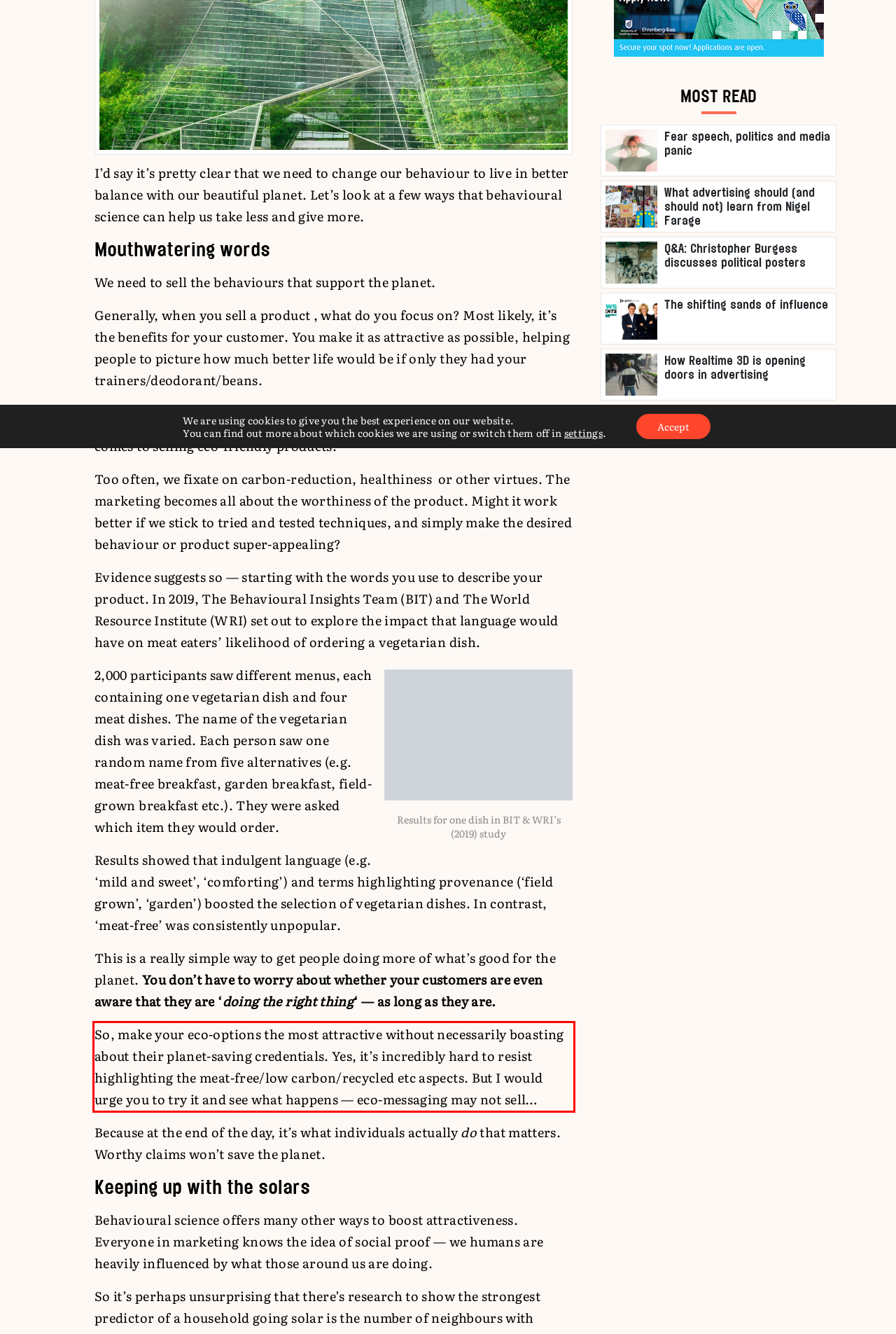Please recognize and transcribe the text located inside the red bounding box in the webpage image.

So, make your eco-options the most attractive without necessarily boasting about their planet-saving credentials. Yes, it’s incredibly hard to resist highlighting the meat-free/low carbon/recycled etc aspects. But I would urge you to try it and see what happens — eco-messaging may not sell…